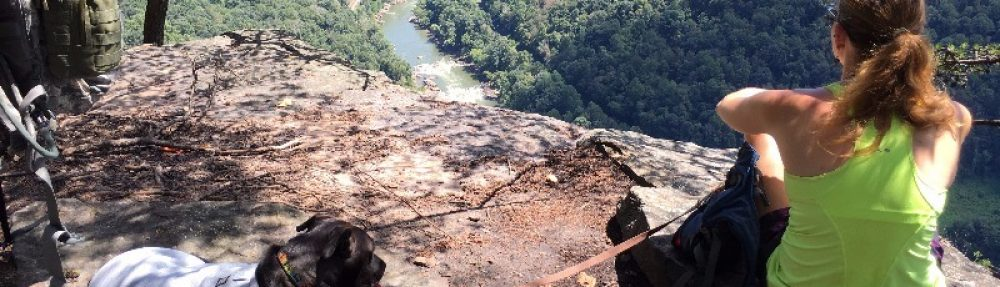Give a succinct answer to this question in a single word or phrase: 
What is in the background of the image?

a winding river